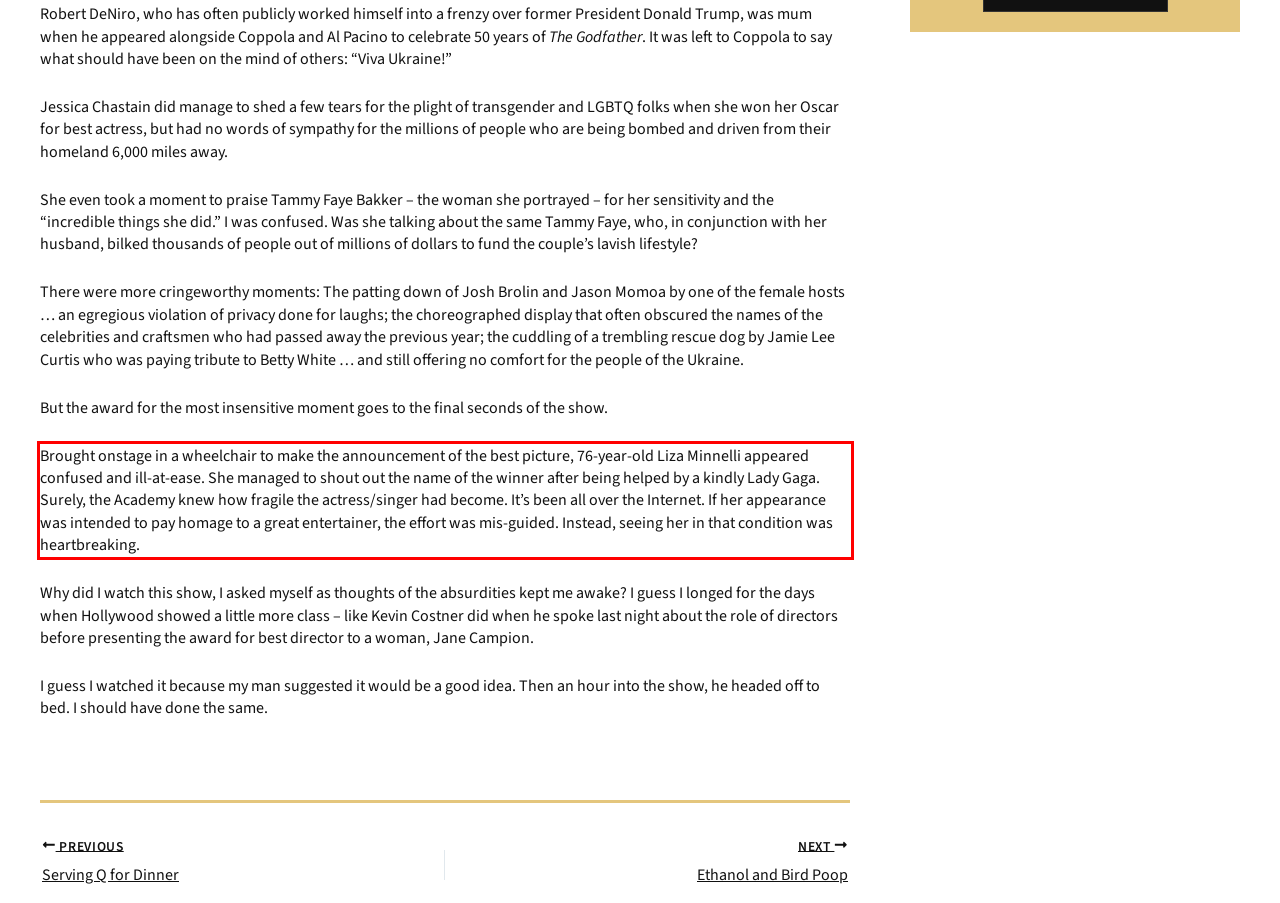Please recognize and transcribe the text located inside the red bounding box in the webpage image.

Brought onstage in a wheelchair to make the announcement of the best picture, 76-year-old Liza Minnelli appeared confused and ill-at-ease. She managed to shout out the name of the winner after being helped by a kindly Lady Gaga. Surely, the Academy knew how fragile the actress/singer had become. It’s been all over the Internet. If her appearance was intended to pay homage to a great entertainer, the effort was mis-guided. Instead, seeing her in that condition was heartbreaking.